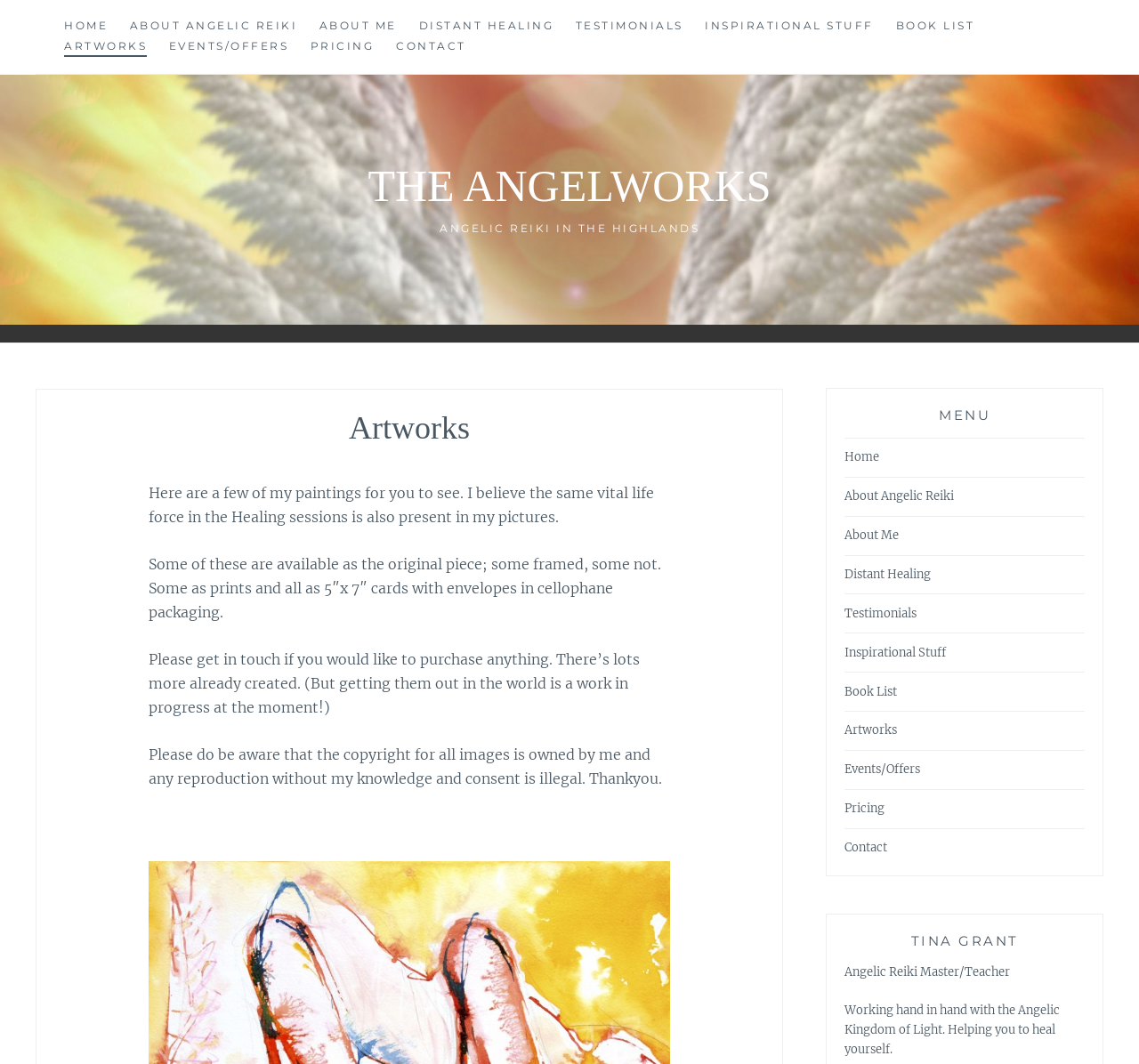Locate the bounding box coordinates of the segment that needs to be clicked to meet this instruction: "Click on the 'CONTACT' link".

[0.348, 0.035, 0.409, 0.053]